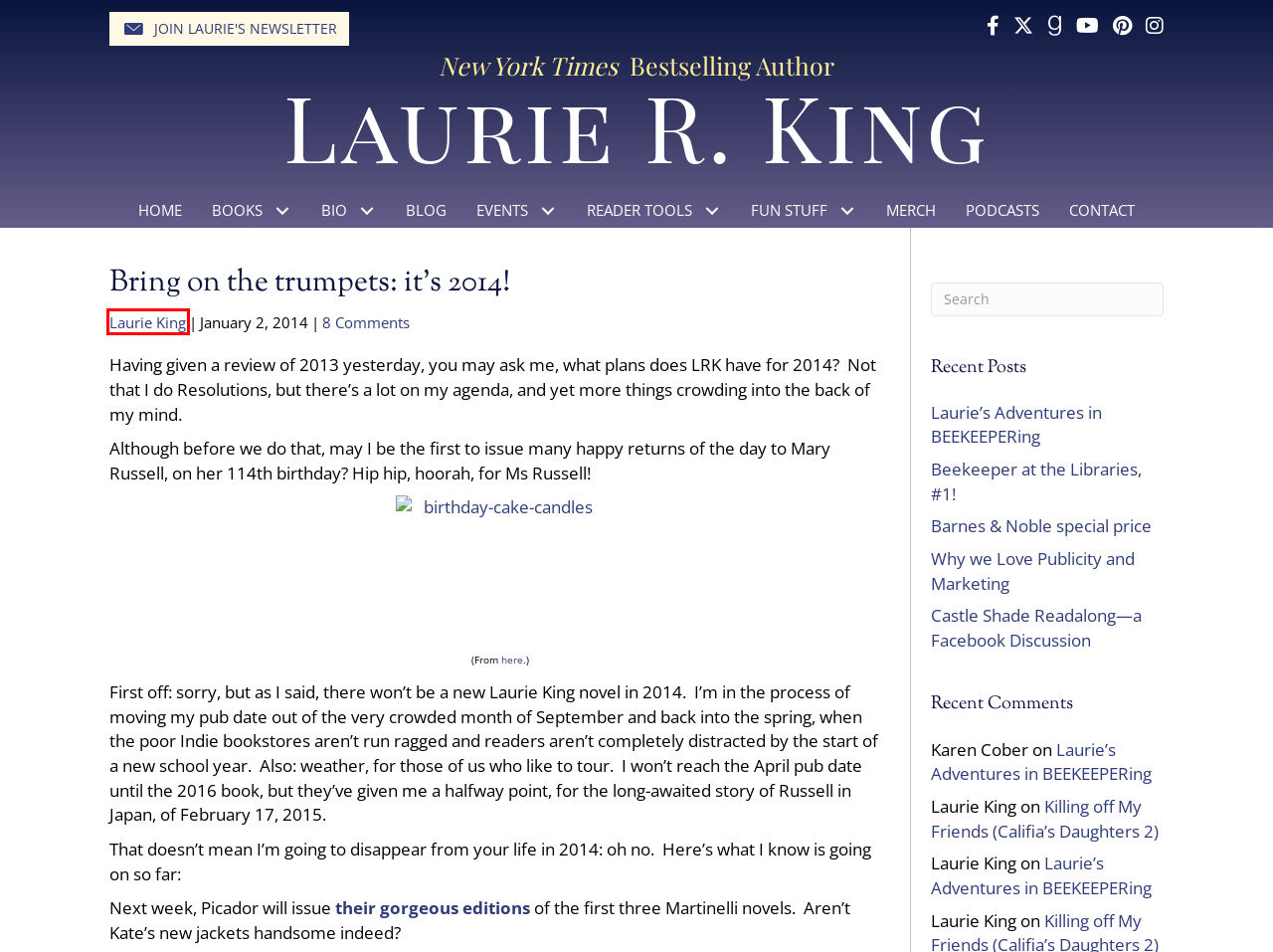Look at the screenshot of a webpage that includes a red bounding box around a UI element. Select the most appropriate webpage description that matches the page seen after clicking the highlighted element. Here are the candidates:
A. Beekeeper at the Libraries, #1! Laurie R. King
B. Home Laurie R. King
C. Laurie R. King Merch Laurie R. King
D. Killing off My Friends (Califia's Daughters 2) Laurie R. King
E. Newsletter Laurie R. King
F. 1
G. Contact Laurie R. King
H. Podcasts Laurie R. King

F